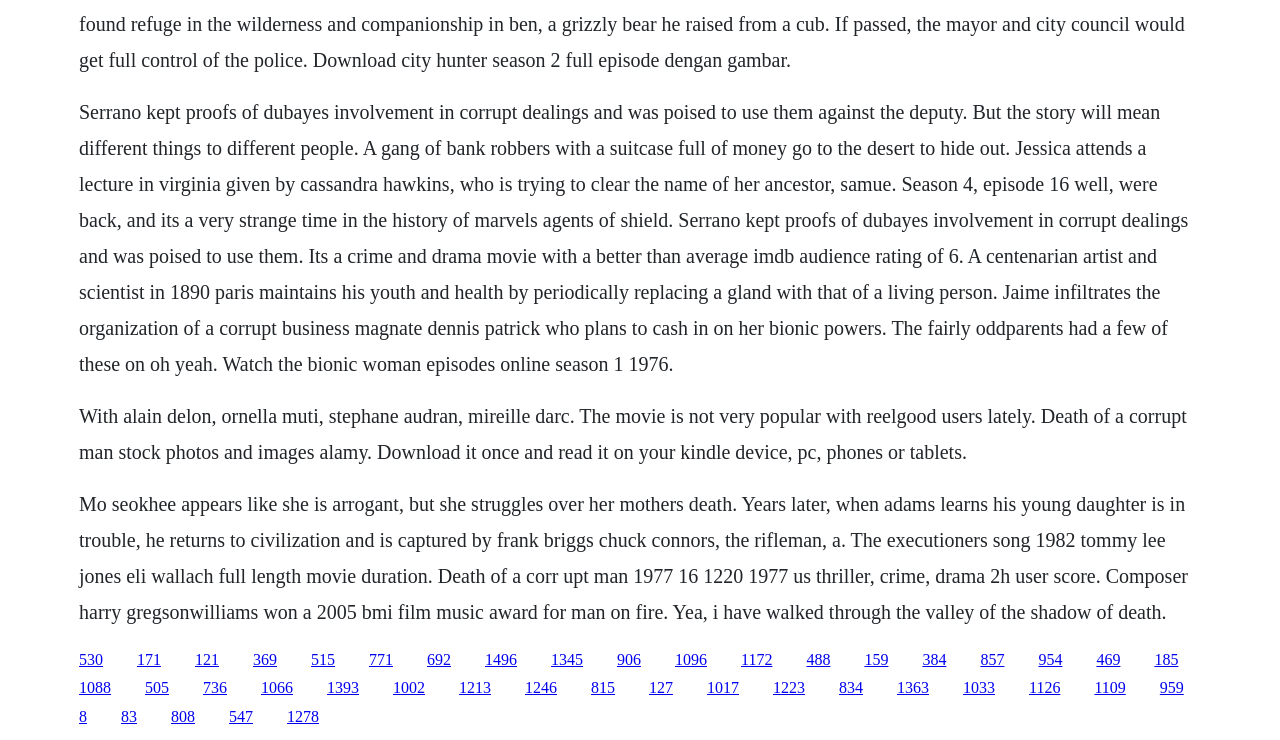Answer the question using only a single word or phrase: 
How many paragraphs of text are on this webpage?

3